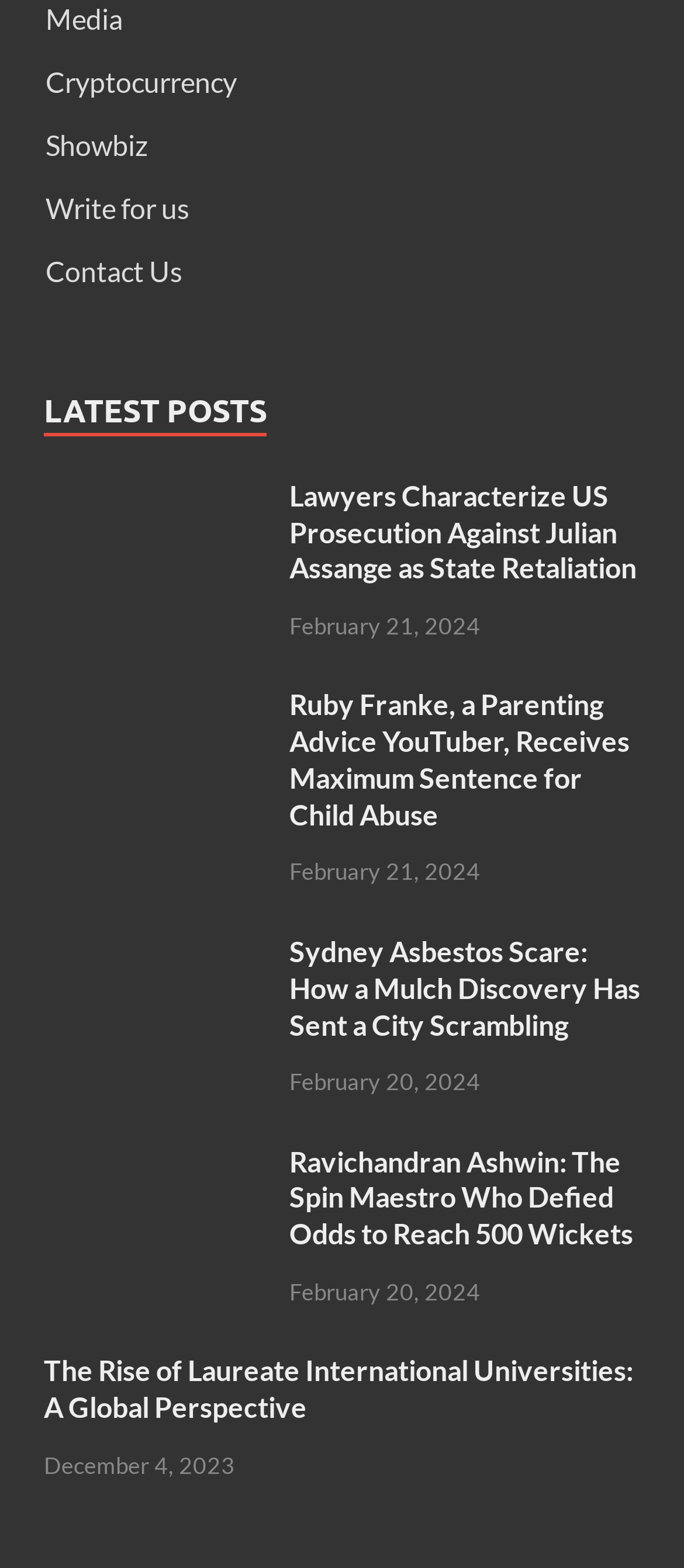Locate the bounding box coordinates of the element that should be clicked to fulfill the instruction: "Check the latest post on February 21, 2024".

[0.423, 0.39, 0.703, 0.408]